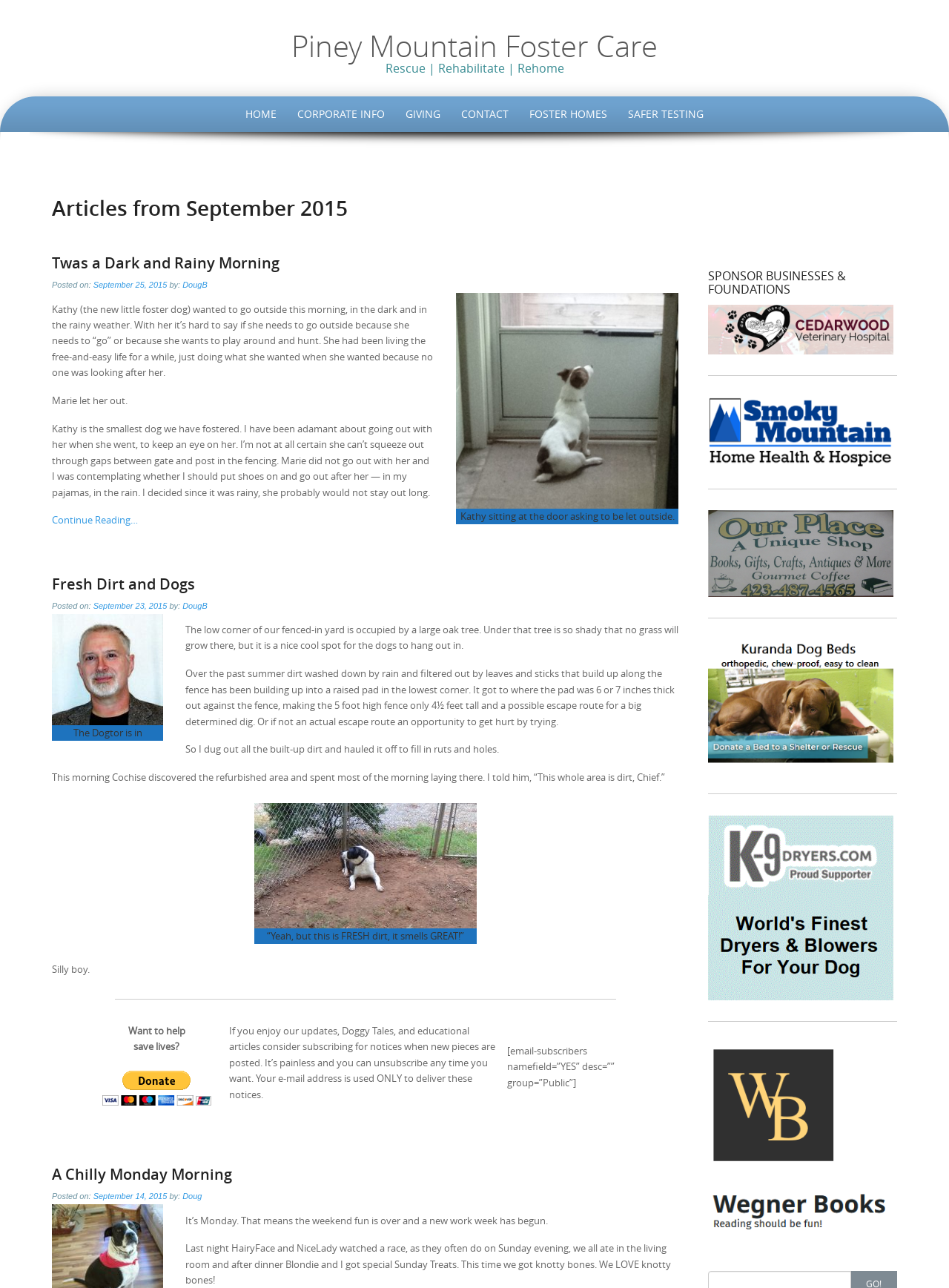Create a detailed narrative of the webpage’s visual and textual elements.

This webpage is about Piney Mountain Foster Care, a rescue and rehabilitation organization for dogs. At the top of the page, there is a heading with the organization's name and a link to its homepage. Below that, there are several links to different sections of the website, including "Home", "Corporate Info", "Giving", "Contact", "Foster Homes", and "Safer Testing".

The main content of the page is divided into several articles, each with a heading, a link to the full article, and a brief summary. The first article is about a foster dog named Kathy, who wanted to go outside on a rainy morning. The article includes a photo of Kathy sitting at the door, asking to be let out. The text describes Kathy's behavior and the author's concerns about her escaping from the yard.

The second article is about the author's experience with fresh dirt and dogs. It includes a photo of a dog lying in a refurbished area of the yard, with a caption about the dog's excitement over the fresh dirt. The text describes the author's efforts to clean up the yard and the dog's enjoyment of the new area.

The third article is about a chilly Monday morning, with the author reflecting on the end of the weekend and the start of a new work week. The text mentions the author's dogs, HairyFace and NiceLady, and their Sunday evening routine.

At the bottom of the page, there are several links to sponsor businesses and foundations, including Cedarwood, SMHH&H, Our Place, and Kuranda, each with a corresponding image.

Overall, the webpage is a blog-style collection of articles and stories about dogs, rescue, and rehabilitation, with a focus on the author's personal experiences and the work of Piney Mountain Foster Care.